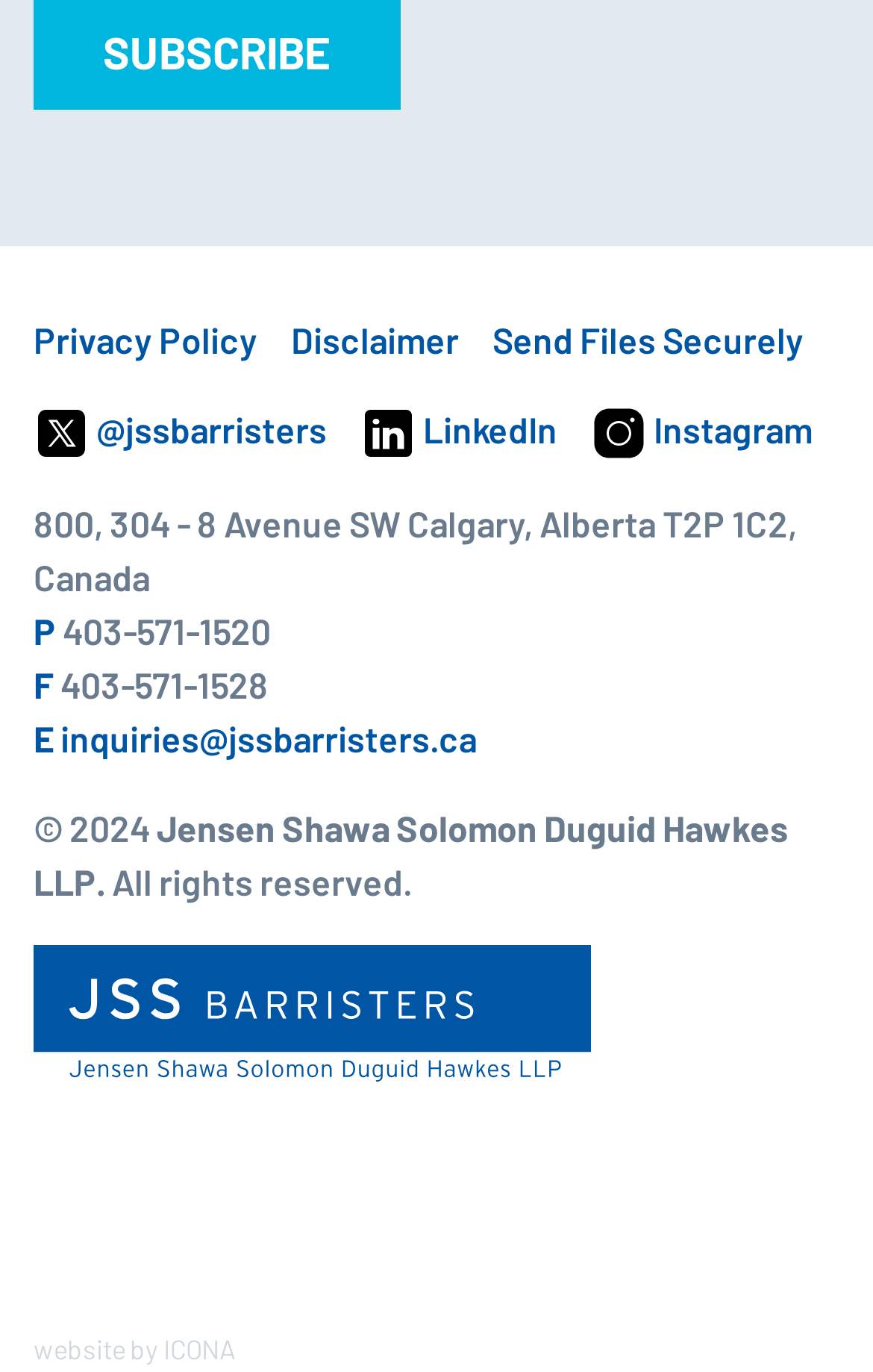What is the address of JSS Barristers?
From the image, respond with a single word or phrase.

800, 304 - 8 Avenue SW Calgary, Alberta T2P 1C2, Canada